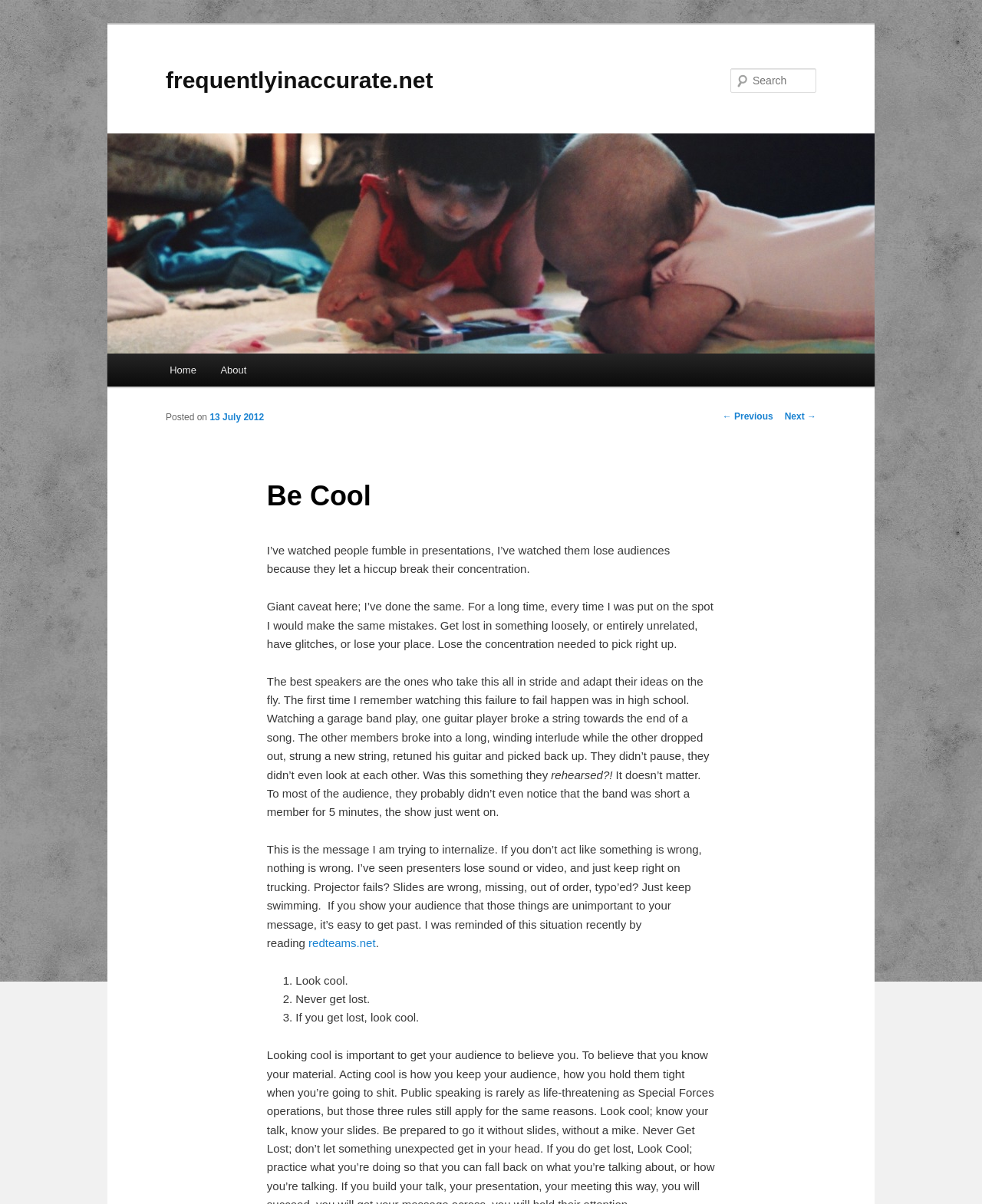Reply to the question with a brief word or phrase: What is the name of this website?

frequentlyinaccurate.net